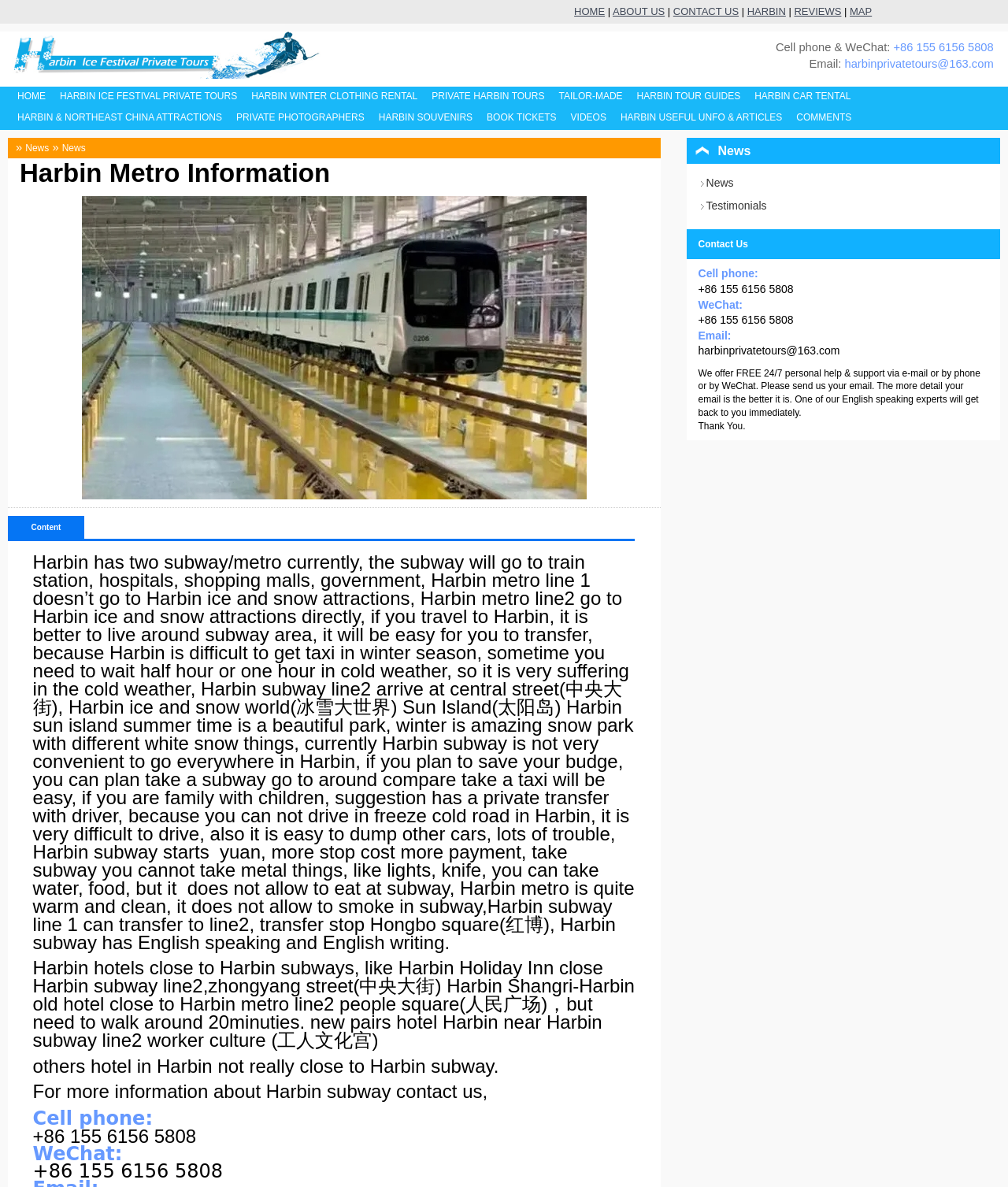Give a concise answer using one word or a phrase to the following question:
What type of services are offered on this webpage?

Private tours and travel services